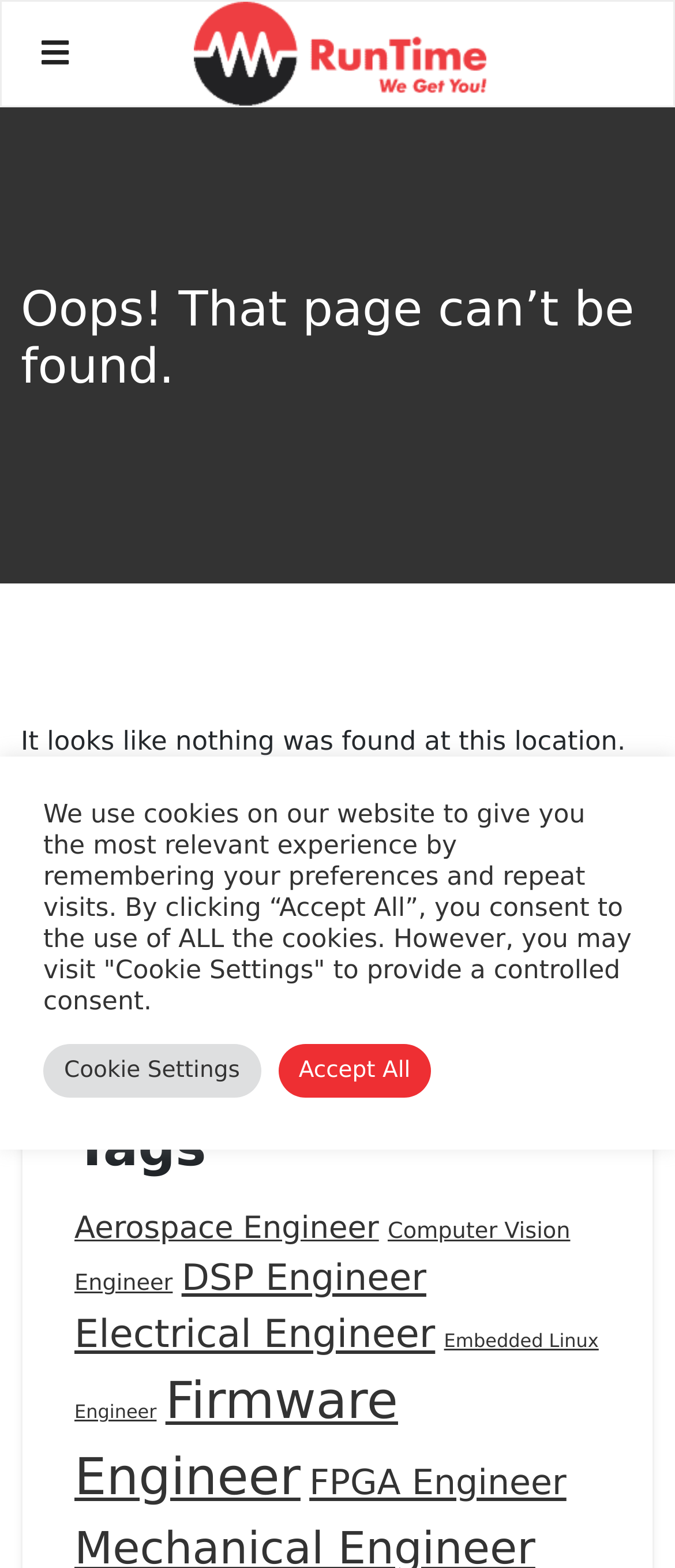Please identify the bounding box coordinates of the element's region that needs to be clicked to fulfill the following instruction: "Go back to news". The bounding box coordinates should consist of four float numbers between 0 and 1, i.e., [left, top, right, bottom].

None